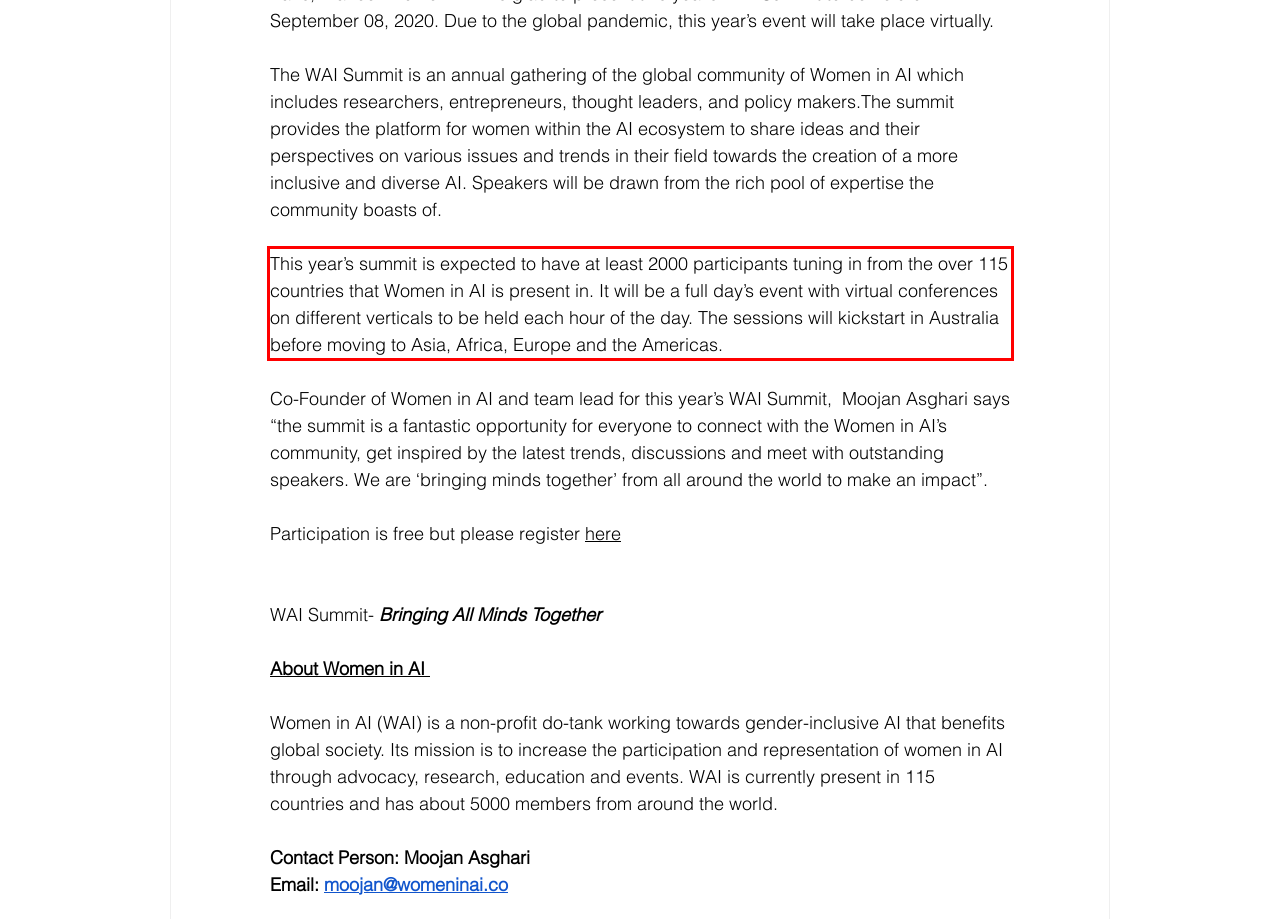Analyze the screenshot of a webpage where a red rectangle is bounding a UI element. Extract and generate the text content within this red bounding box.

This year’s summit is expected to have at least 2000 participants tuning in from the over 115 countries that Women in AI is present in. It will be a full day’s event with virtual conferences on different verticals to be held each hour of the day. The sessions will kickstart in Australia before moving to Asia, Africa, Europe and the Americas.